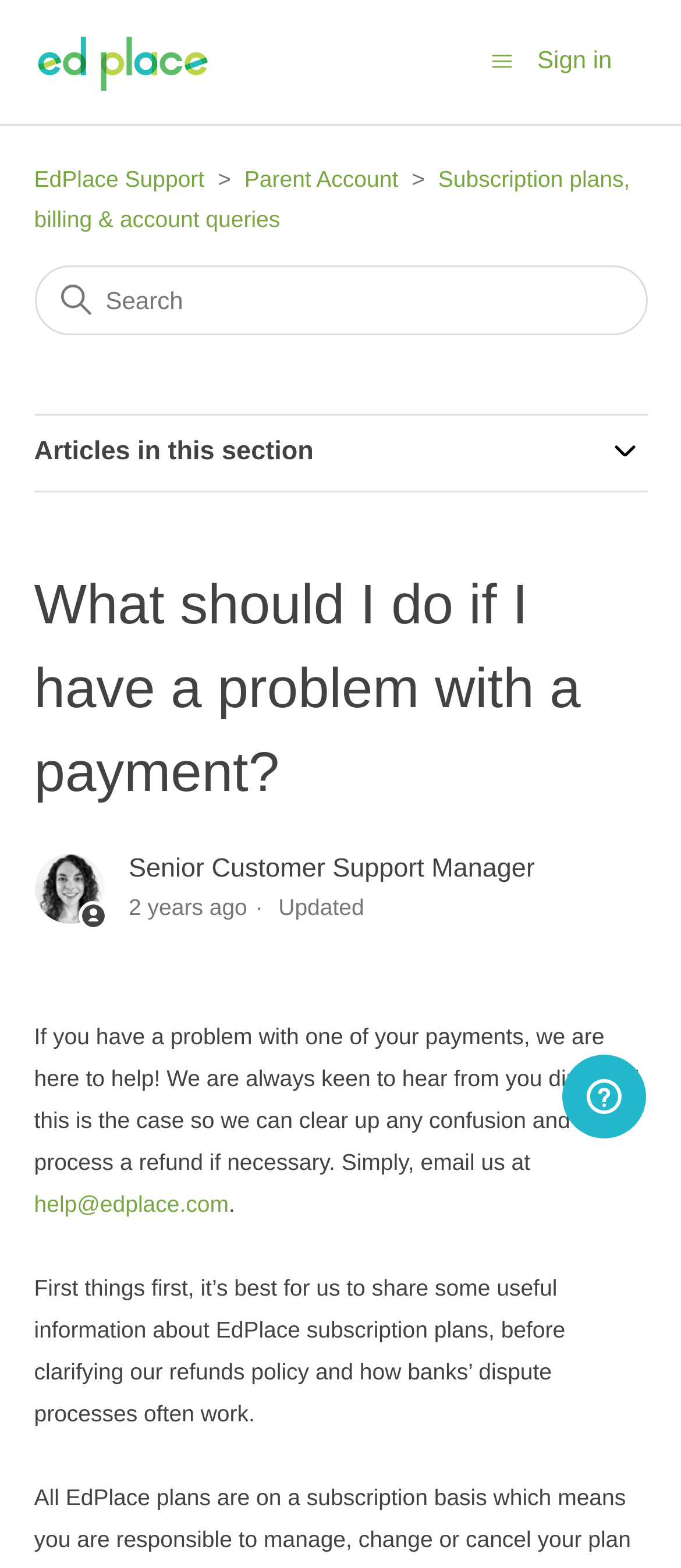What is the topic of the articles in this section?
Provide a detailed and well-explained answer to the question.

I found this answer by reading the heading 'What should I do if I have a problem with a payment?' and the text below it which discusses payment issues and refunds. The articles in this section are likely related to payment issues and how to resolve them.